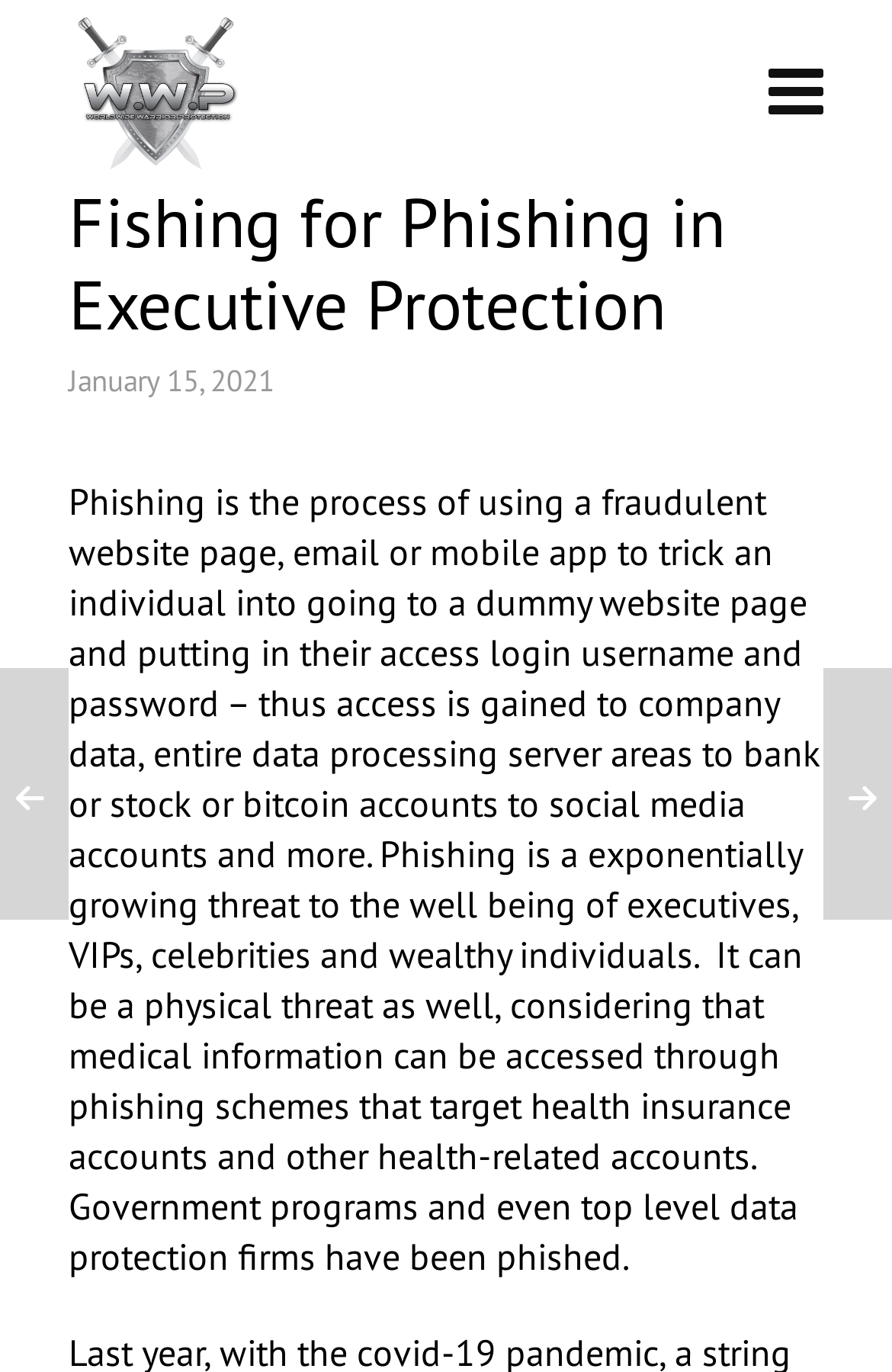Please determine the main heading text of this webpage.

Fishing for Phishing in Executive Protection